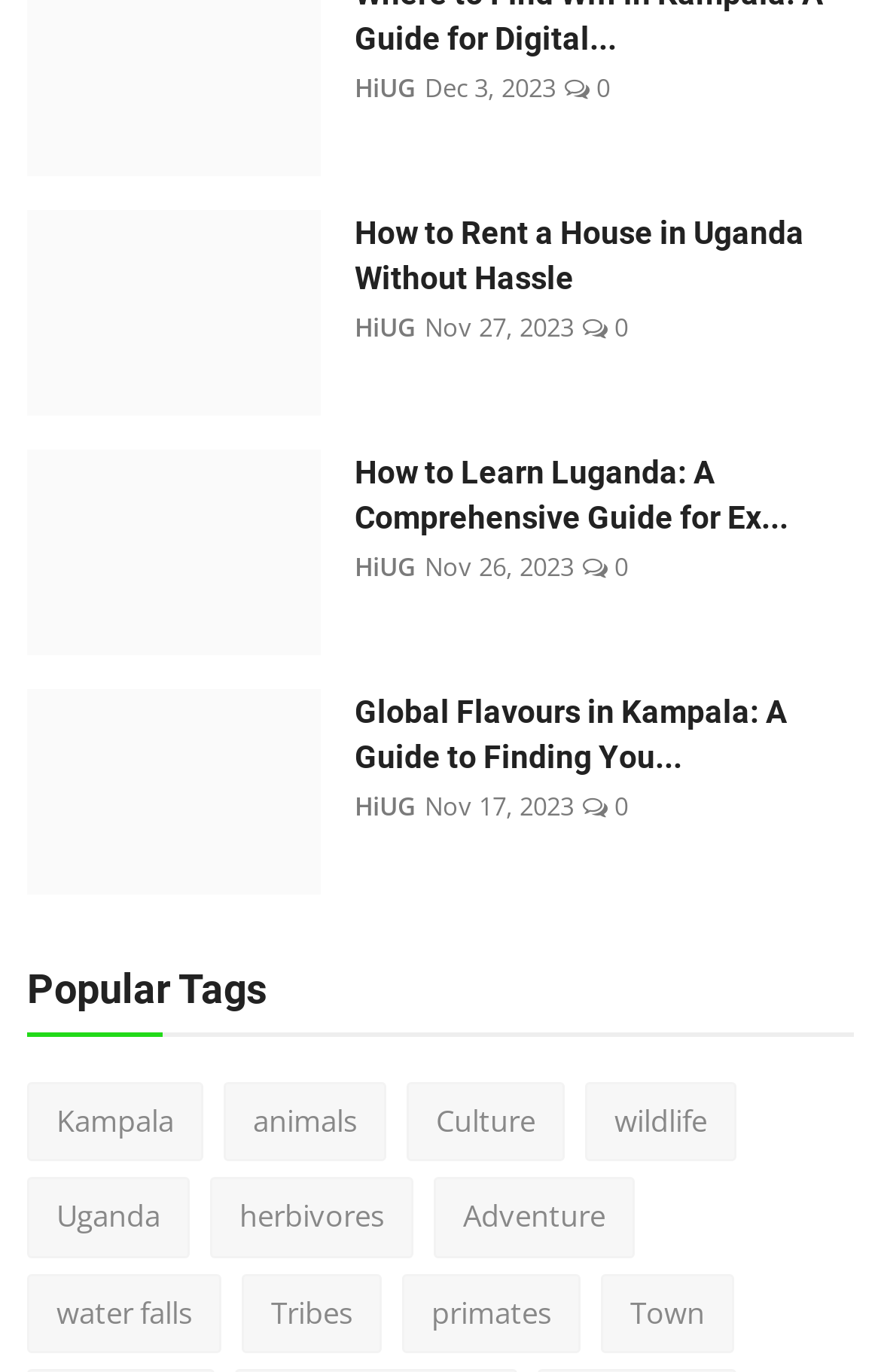Please provide a comprehensive response to the question below by analyzing the image: 
What is the name of the website?

I found the name of the website by looking at the link element with the text 'HiUG' which is located at [0.403, 0.051, 0.472, 0.078] and is a sibling of the StaticText element with the OCR text 'Dec 3, 2023'.